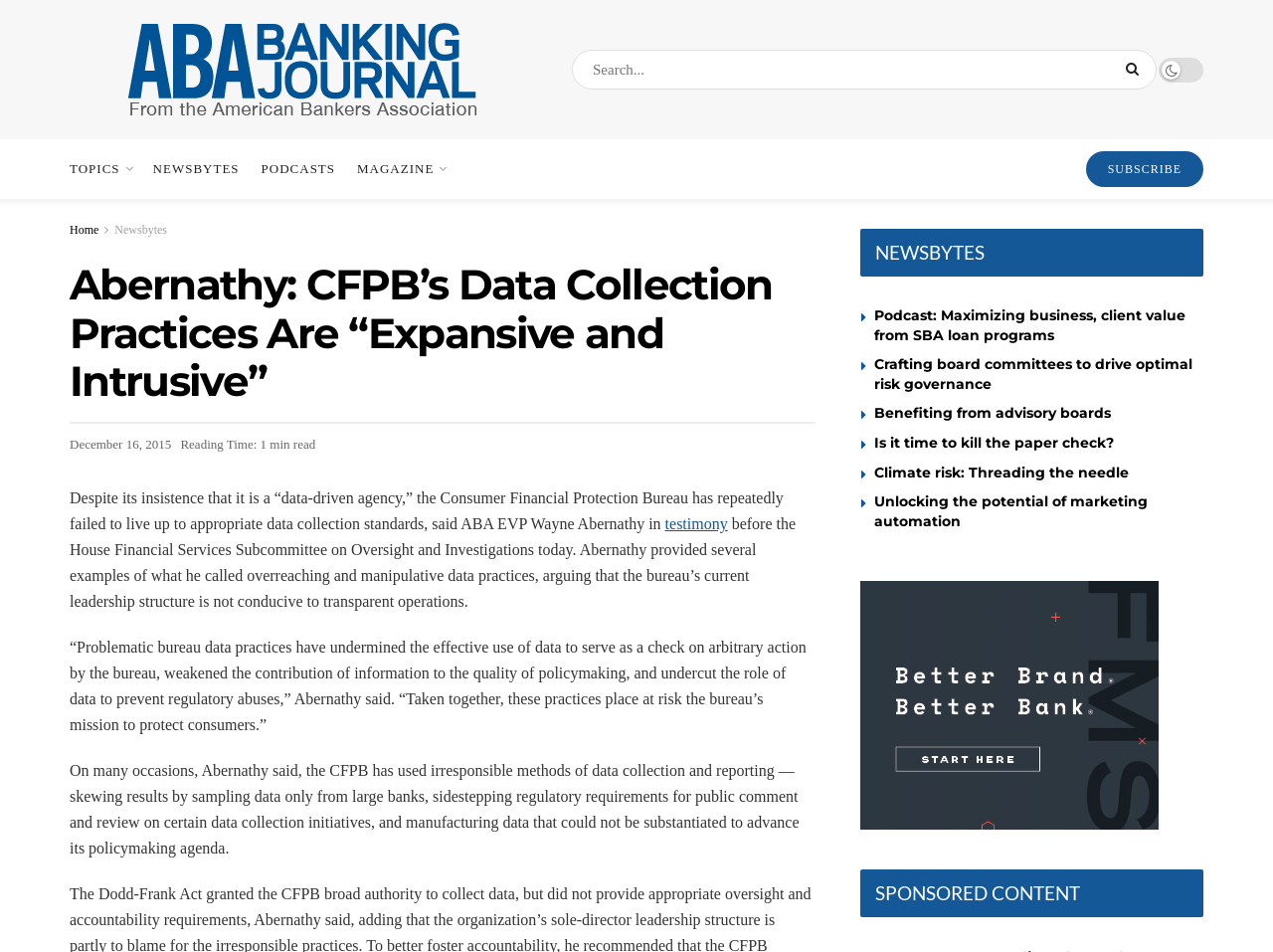Explain the webpage in detail.

The webpage appears to be an article from the ABA Banking Journal, with a title "Abernathy: CFPB's Data Collection Practices Are “Expansive and Intrusive”". At the top left, there is a link to the ABA Banking Journal, accompanied by an image with the same name. Next to it, there is a search bar with a search button. 

Below the search bar, there are several links to different topics, including TOPICS, NEWSBYTES, PODCASTS, and MAGAZINE. On the right side, there is a link to SUBSCRIBE. 

The main article begins with a heading that repeats the title, followed by a link to the date "December 16, 2015" and a note indicating the reading time of 1 minute. The article discusses the Consumer Financial Protection Bureau's data collection practices, citing ABA EVP Wayne Abernathy's testimony before the House Financial Services Subcommittee on Oversight and Investigations. 

The article is divided into several paragraphs, with links to related topics, such as "testimony". The text describes Abernathy's criticism of the CFPB's data practices, including the use of irresponsible methods of data collection and reporting.

Below the main article, there is a section titled "NEWSBYTES", which contains four articles with headings and links to each article. The articles have titles such as "Podcast: Maximizing business, client value from SBA loan programs", "Crafting board committees to drive optimal risk governance", and "Is it time to kill the paper check?". 

To the right of the NEWSBYTES section, there is an advertisement iframe. At the bottom of the page, there is a heading "SPONSORED CONTENT".